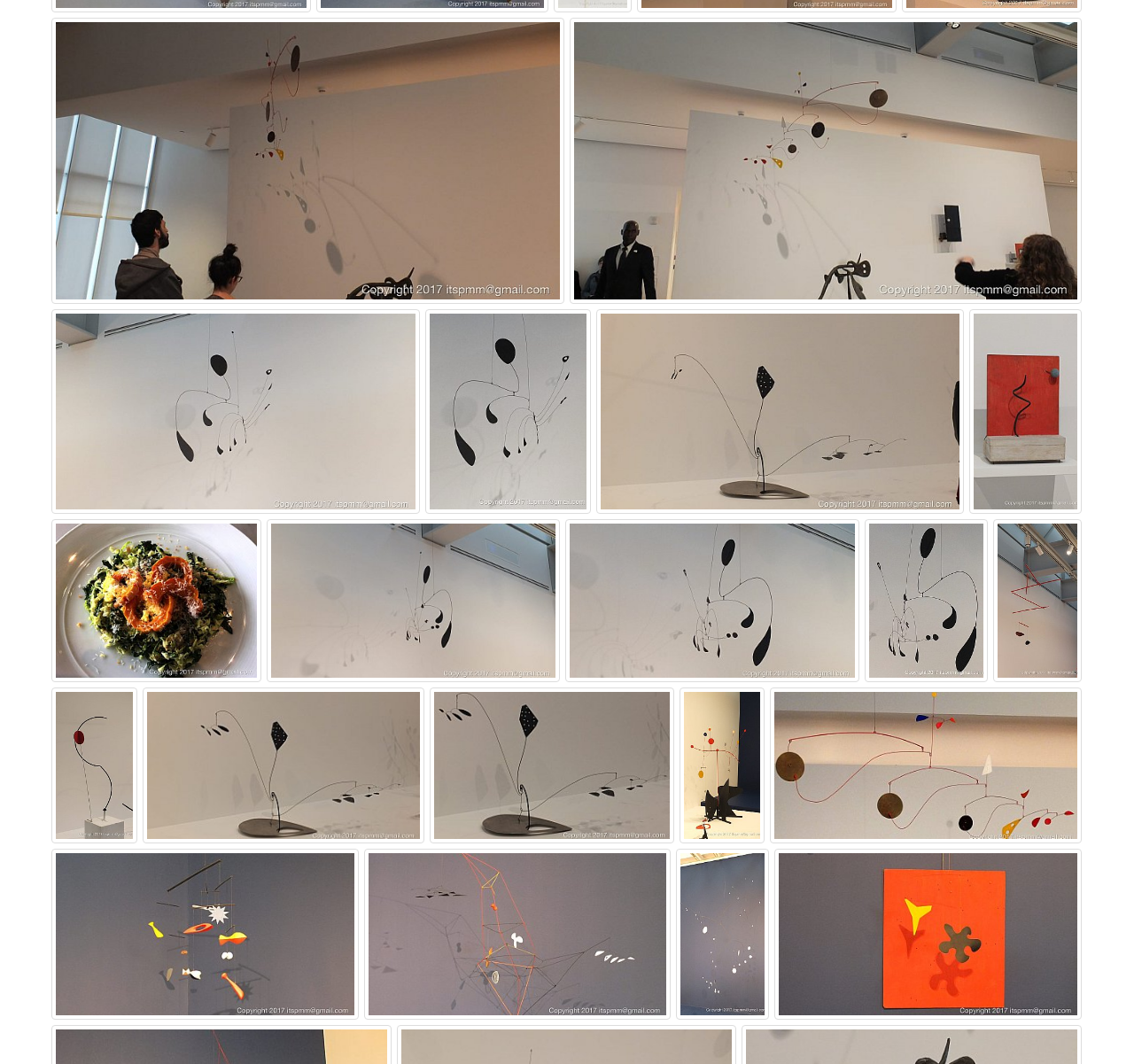Are the links and images arranged in a grid pattern?
Refer to the image and provide a thorough answer to the question.

By analyzing the bounding box coordinates of the link and image elements, we can see that they are arranged in a grid pattern, with each element having a consistent horizontal and vertical spacing.